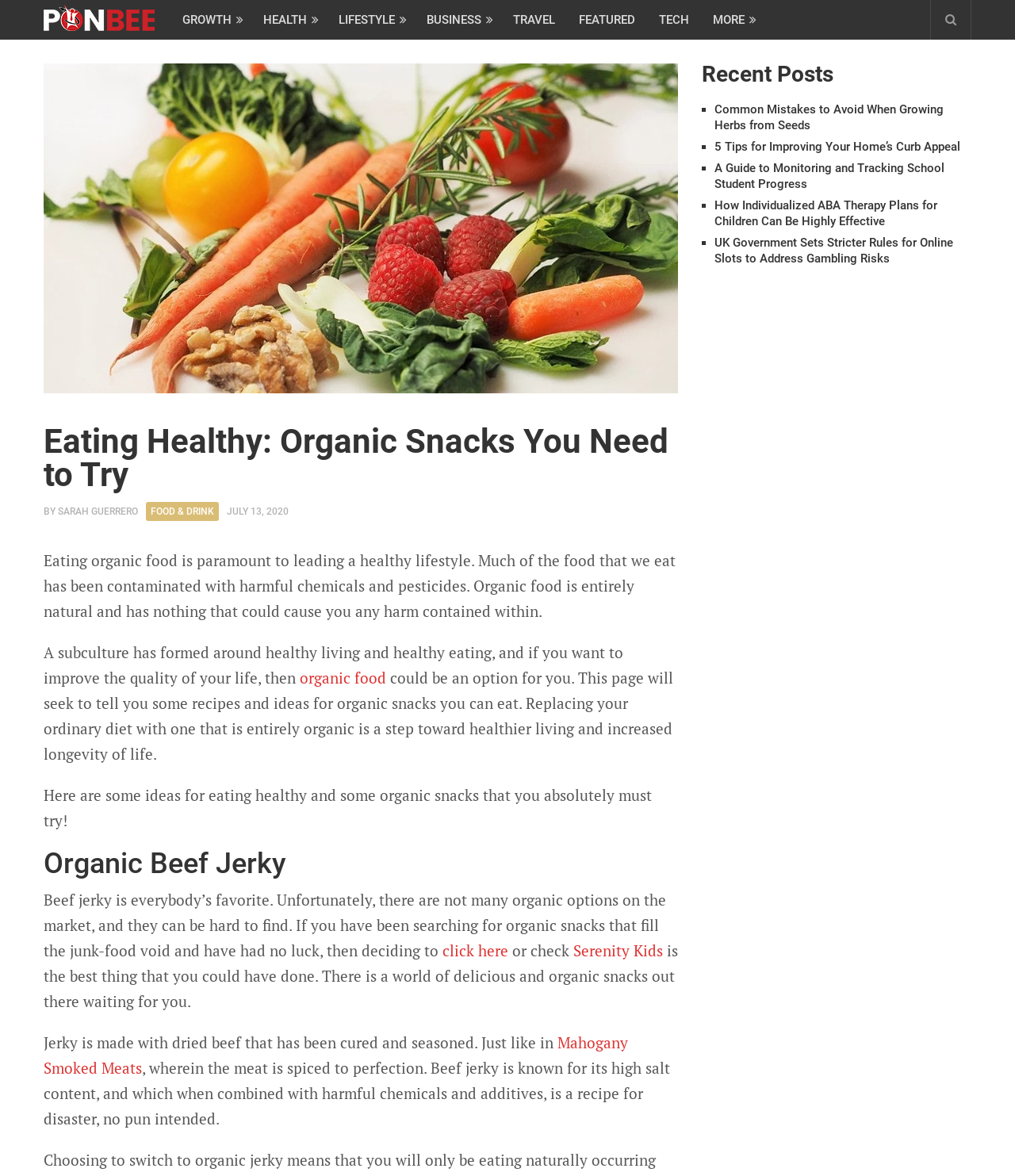Find the bounding box coordinates for the UI element that matches this description: "Sarah Guerrero".

[0.057, 0.43, 0.136, 0.44]